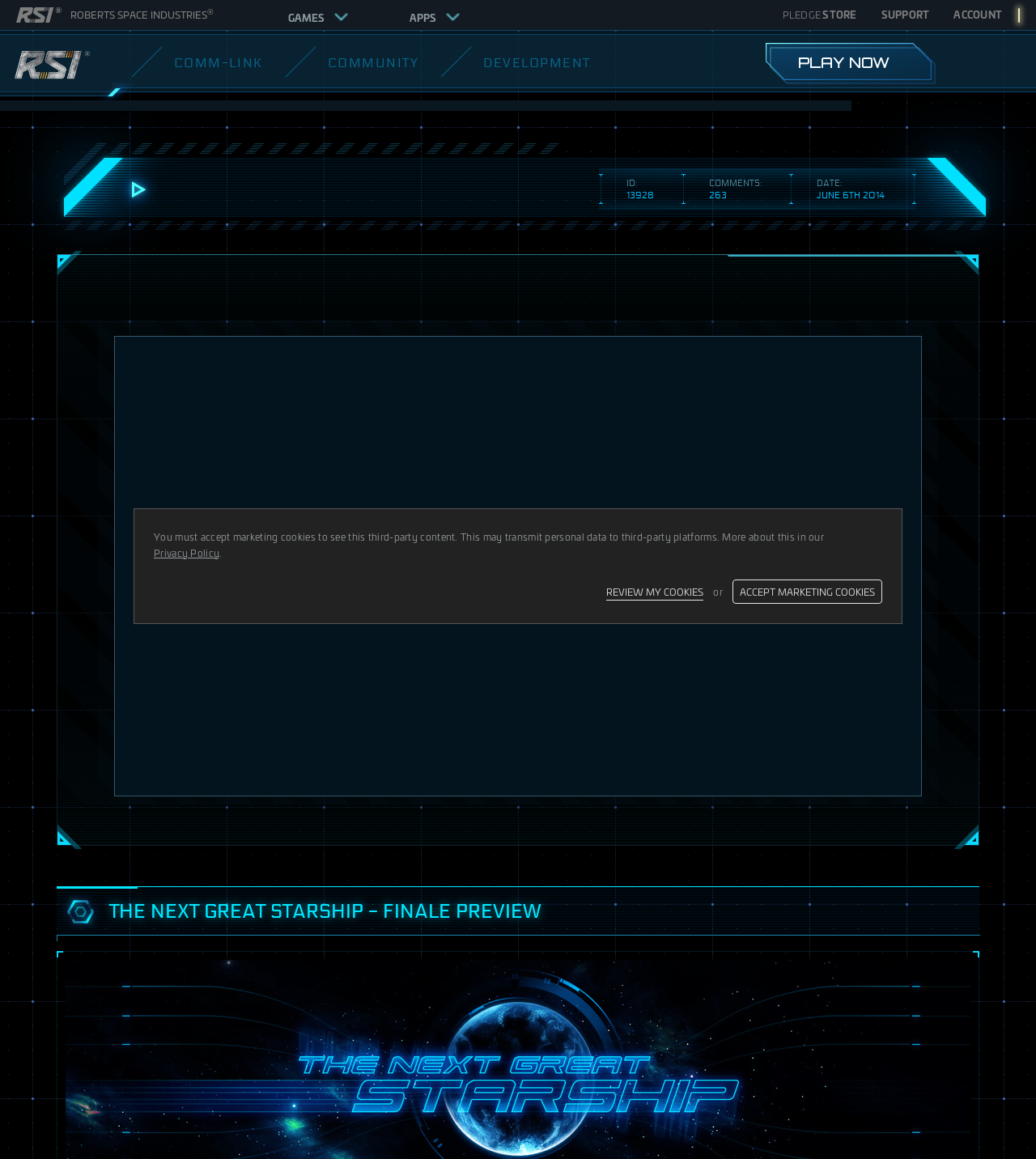Generate a detailed explanation of the webpage's features and information.

The webpage is the official website of Roberts Space Industries, featuring news about Star Citizen and Squadron 42, as well as an online store for game items and merchandise. 

At the top left corner, there is a logo of Roberts Space Industries, accompanied by a link to the website's homepage. Next to the logo, there are navigation links to "GAMES" and "APPS", each accompanied by a small icon. 

On the top right corner, there are links to "PLEDGE STORE", "SUPPORT", and "ACCOUNT". Below these links, there is a section with links to "COMM-LINK", "COMMUNITY", "DEVELOPMENT", and a "PLAY NOW" button.

The main content of the webpage is a news article or blog post, titled "THE NEXT GREAT STARSHIP - FINALE PREVIEW". The article has a heading with an ID number "13928", followed by the number of comments "263", and the date "JUNE 6TH 2014". 

Below the article's heading, there is an iframe that takes up most of the webpage's content area, likely containing the article's content or a video preview.